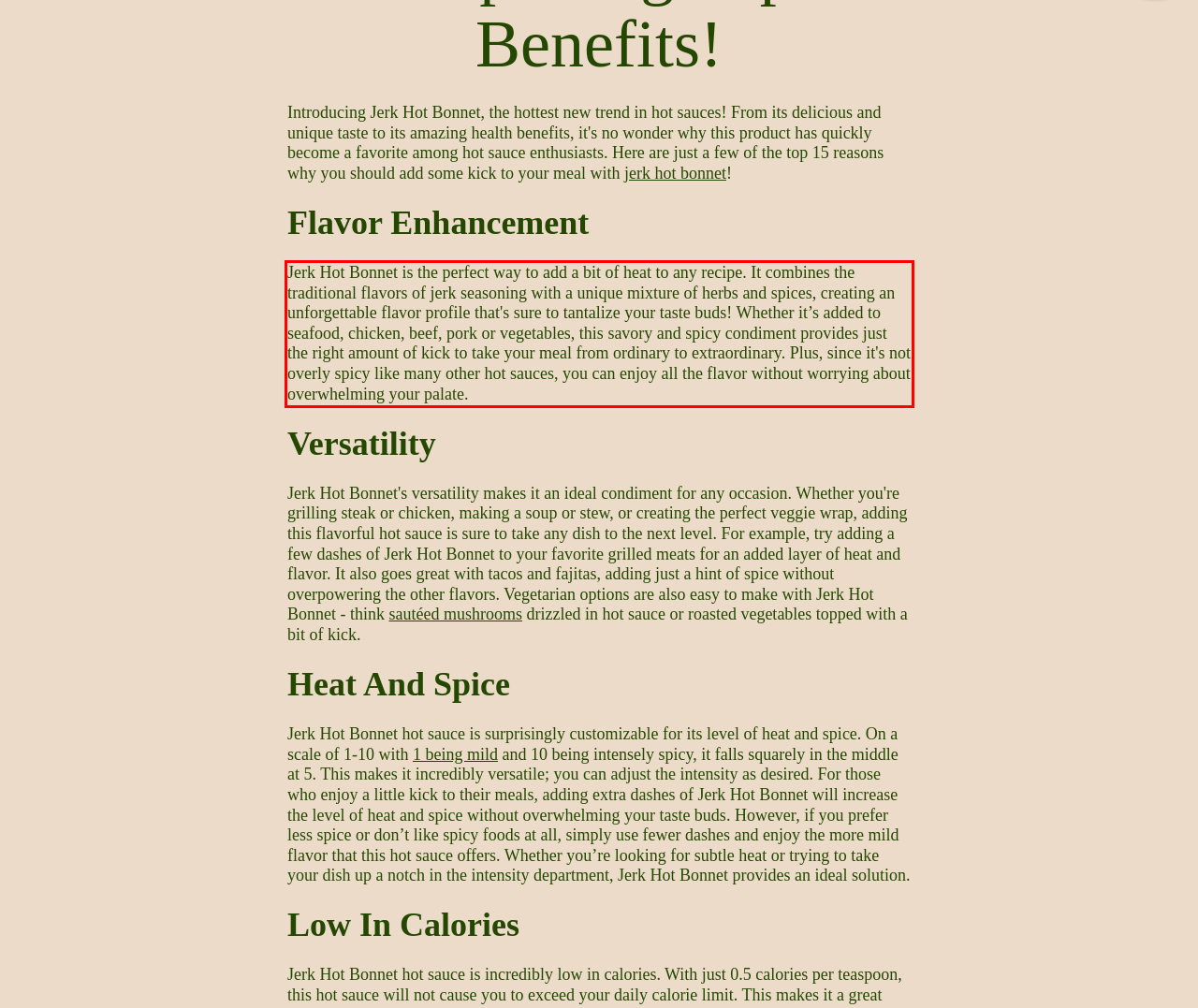You are looking at a screenshot of a webpage with a red rectangle bounding box. Use OCR to identify and extract the text content found inside this red bounding box.

Jerk Hot Bonnet is the perfect way to add a bit of heat to any recipe. It combines the traditional flavors of jerk seasoning with a unique mixture of herbs and spices, creating an unforgettable flavor profile that's sure to tantalize your taste buds! Whether it’s added to seafood, chicken, beef, pork or vegetables, this savory and spicy condiment provides just the right amount of kick to take your meal from ordinary to extraordinary. Plus, since it's not overly spicy like many other hot sauces, you can enjoy all the flavor without worrying about overwhelming your palate.